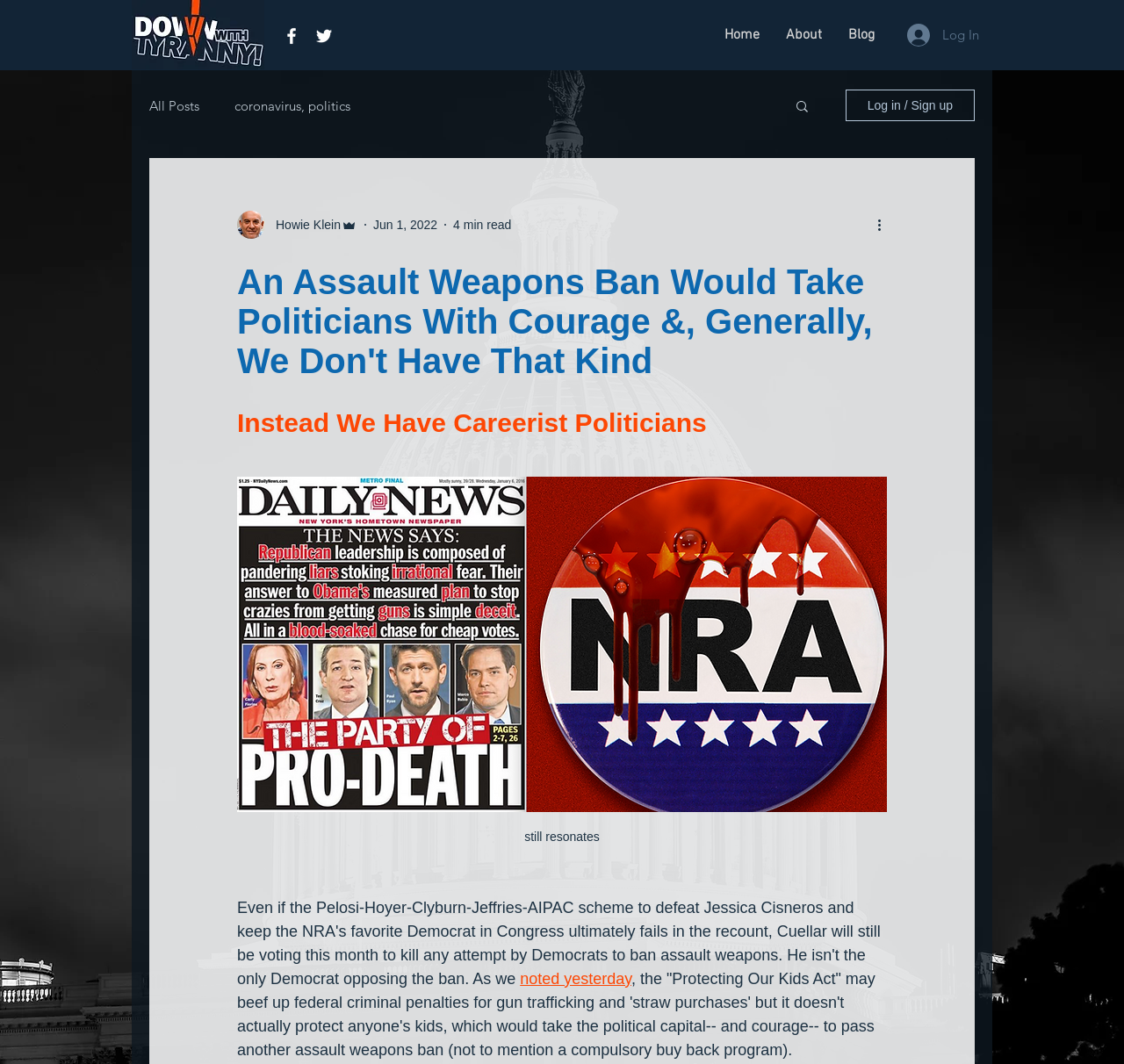Please locate the bounding box coordinates of the element that should be clicked to achieve the given instruction: "Log in to the website".

[0.796, 0.017, 0.882, 0.048]